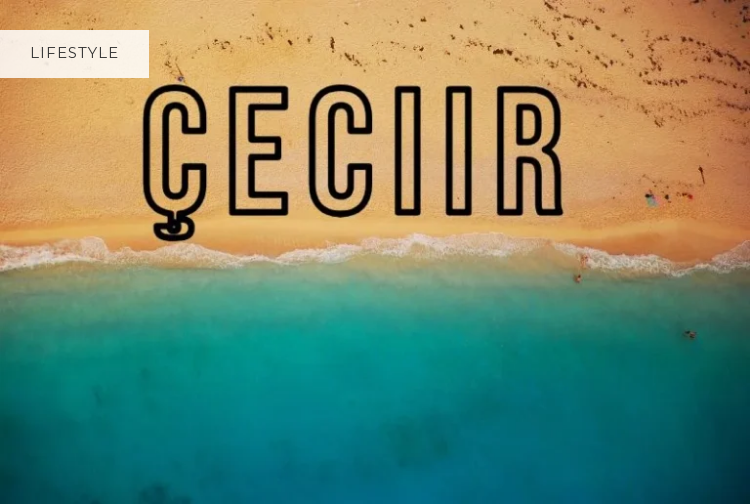Explain the image with as much detail as possible.

This captivating image prominently features the word "Çeciir," showcased against a stunning backdrop of a serene beach scene. The soft golden sands meet the gentle waves of the turquoise sea, creating a tranquil atmosphere perfect for relaxation. This visual representation emphasizes the theme of the article titled "The Beauty and Significance of Çeciir: Exploring the Richness of Turkish Poetry." It reflects the harmonious blend of nature and culture, inviting readers to delve into the rich artistic heritage of Turkey, particularly focusing on the unique poetic form of Çeciir that has left a lasting imprint on Turkish literature and identity. The title's bold placement and the serene coastal landscape together evoke a sense of beauty and depth, aligning with the article's exploration of cultural significance and its roots.